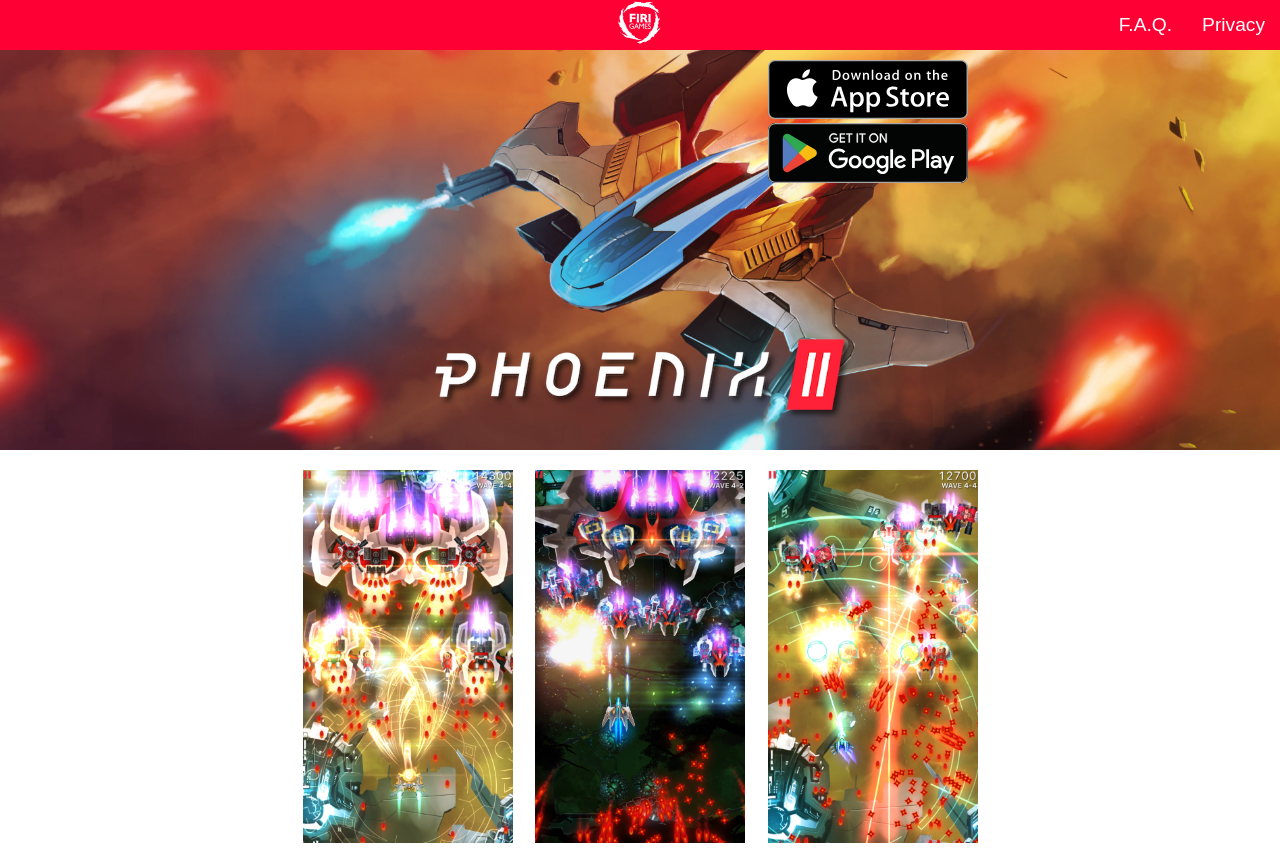Based on the image, provide a detailed response to the question:
What is the purpose of the links at the top?

The links at the top, such as 'Privacy' and 'F.A.Q.', suggest that they provide additional information about the game or the website, rather than being part of the gameplay itself.